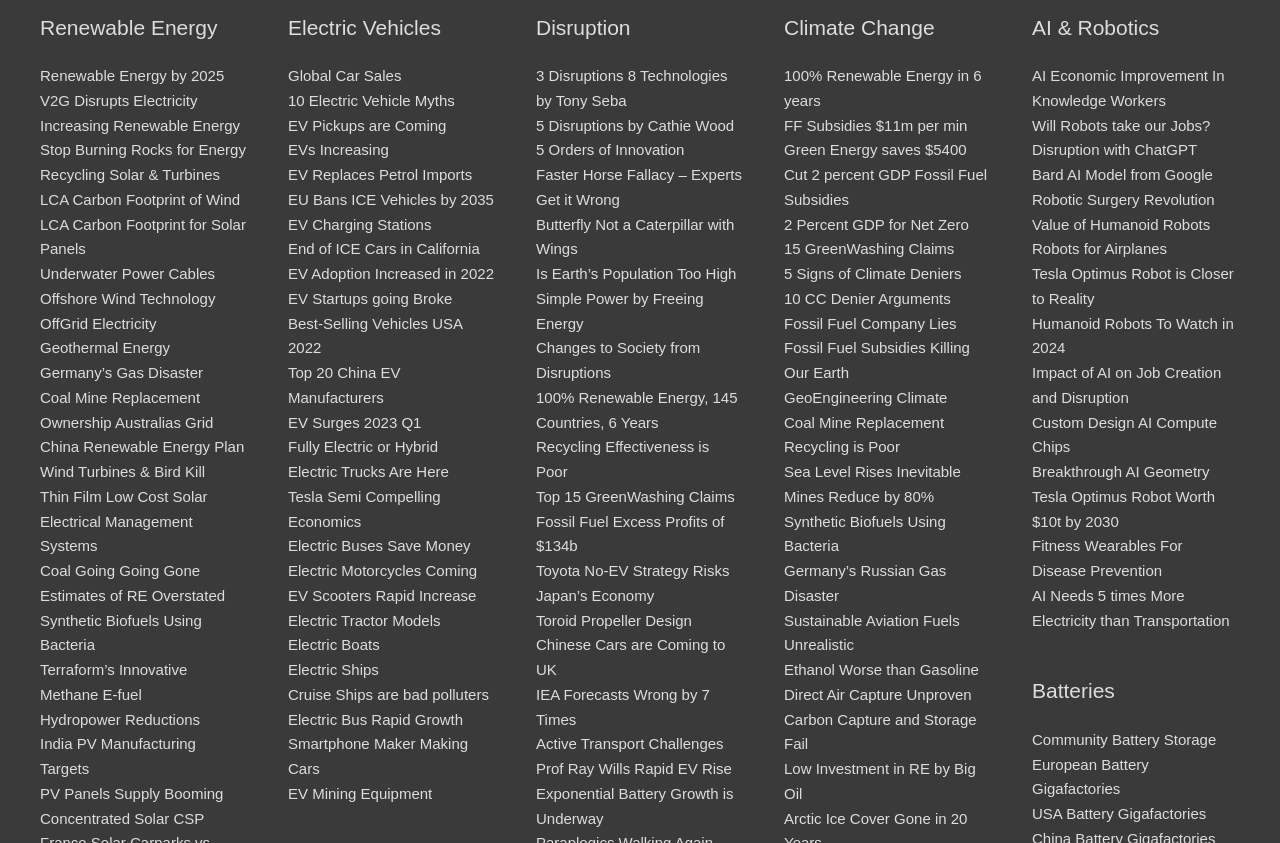Please determine the bounding box coordinates for the element that should be clicked to follow these instructions: "Explore '100% Renewable Energy in 6 years'".

[0.612, 0.079, 0.767, 0.129]